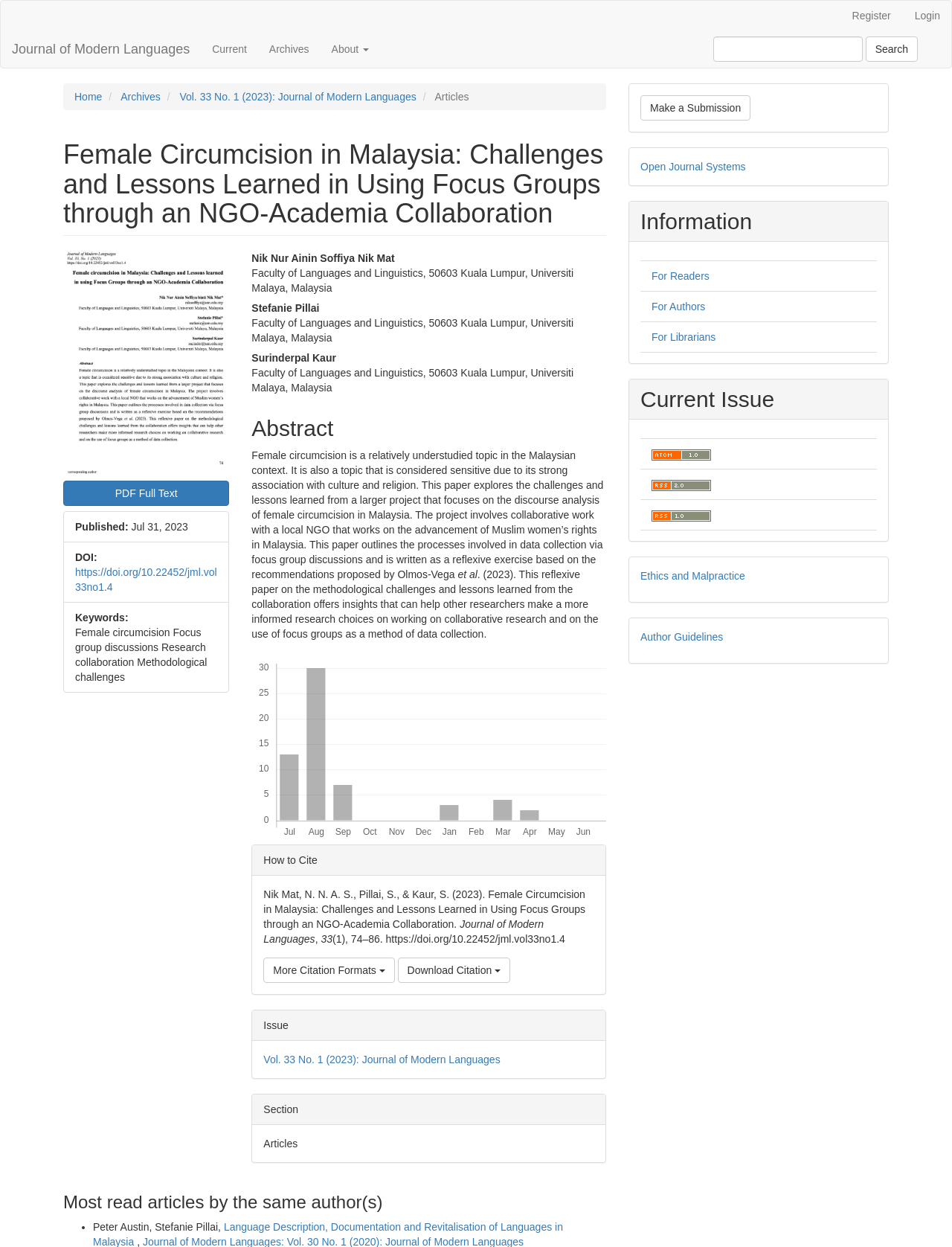Identify the bounding box coordinates of the part that should be clicked to carry out this instruction: "View current issue".

[0.684, 0.359, 0.747, 0.369]